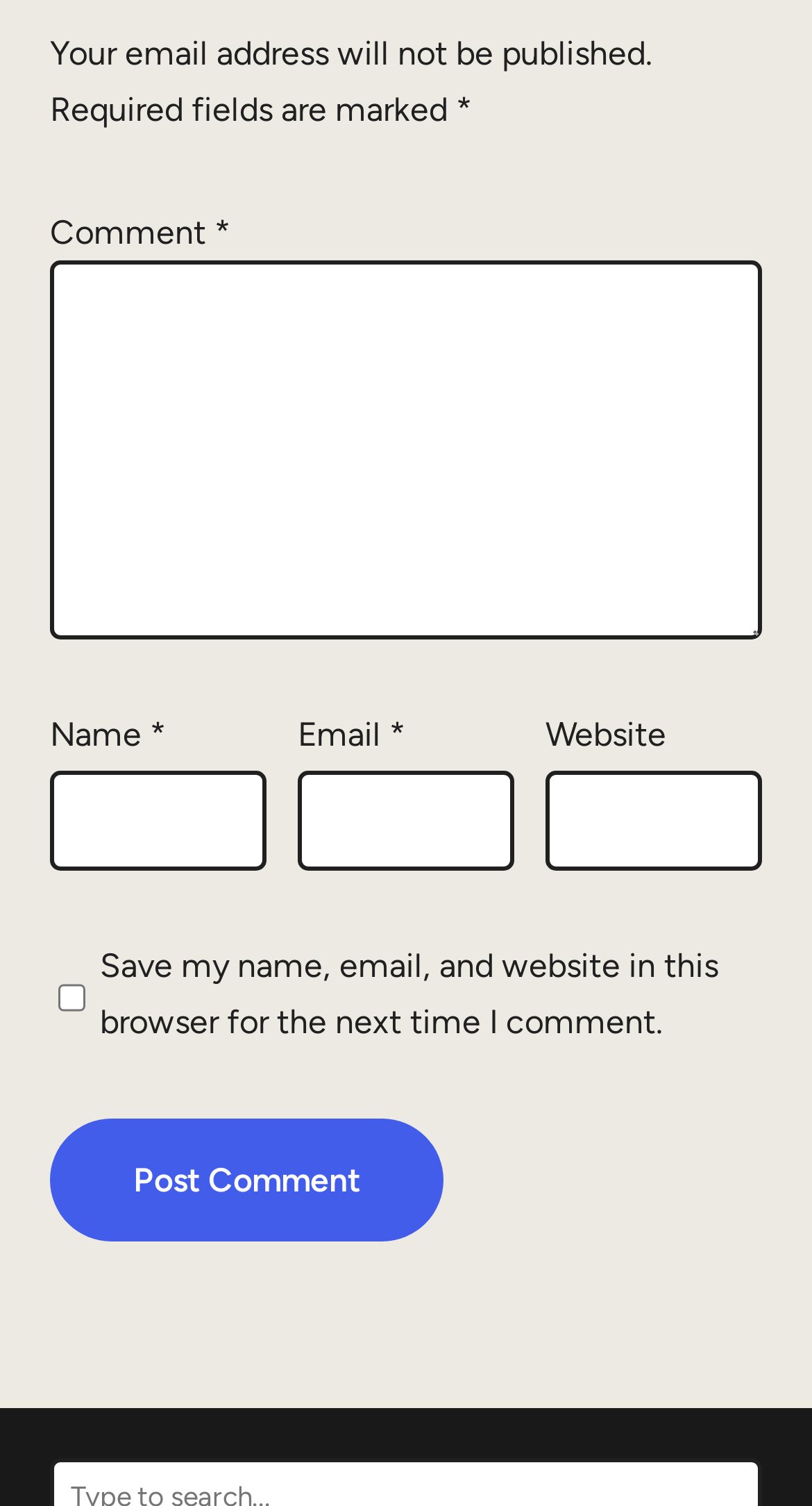What is the purpose of the checkbox?
Using the picture, provide a one-word or short phrase answer.

Save comment info